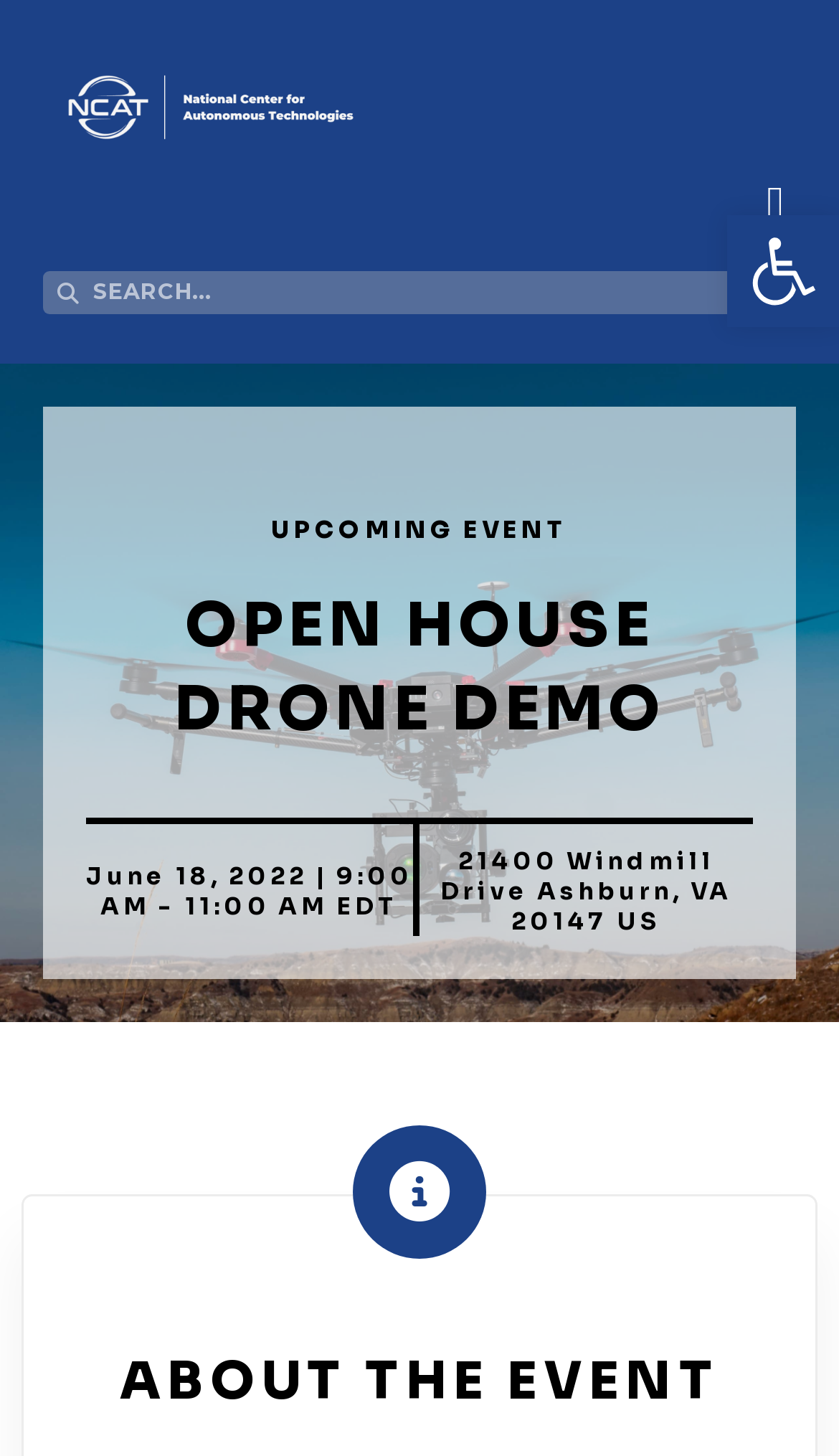What is the purpose of the button with the text 'Menu Toggle'?
Using the image, respond with a single word or phrase.

To toggle the menu